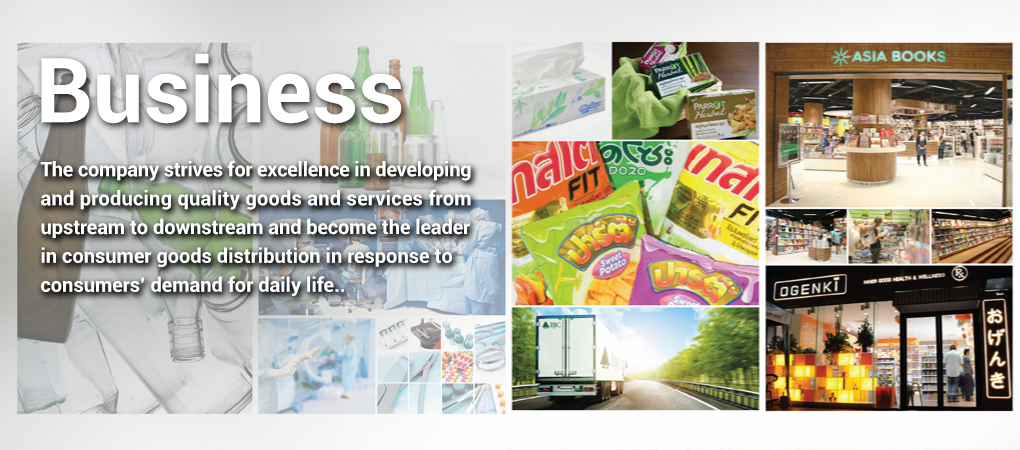Provide a thorough and detailed response to the question by examining the image: 
What is the company's commitment to?

The image conveys the company's dedication to meeting consumer demands for everyday essentials, along with a commitment to continuous improvement from production to distribution, highlighting their commitment to excellence in consumer goods distribution.